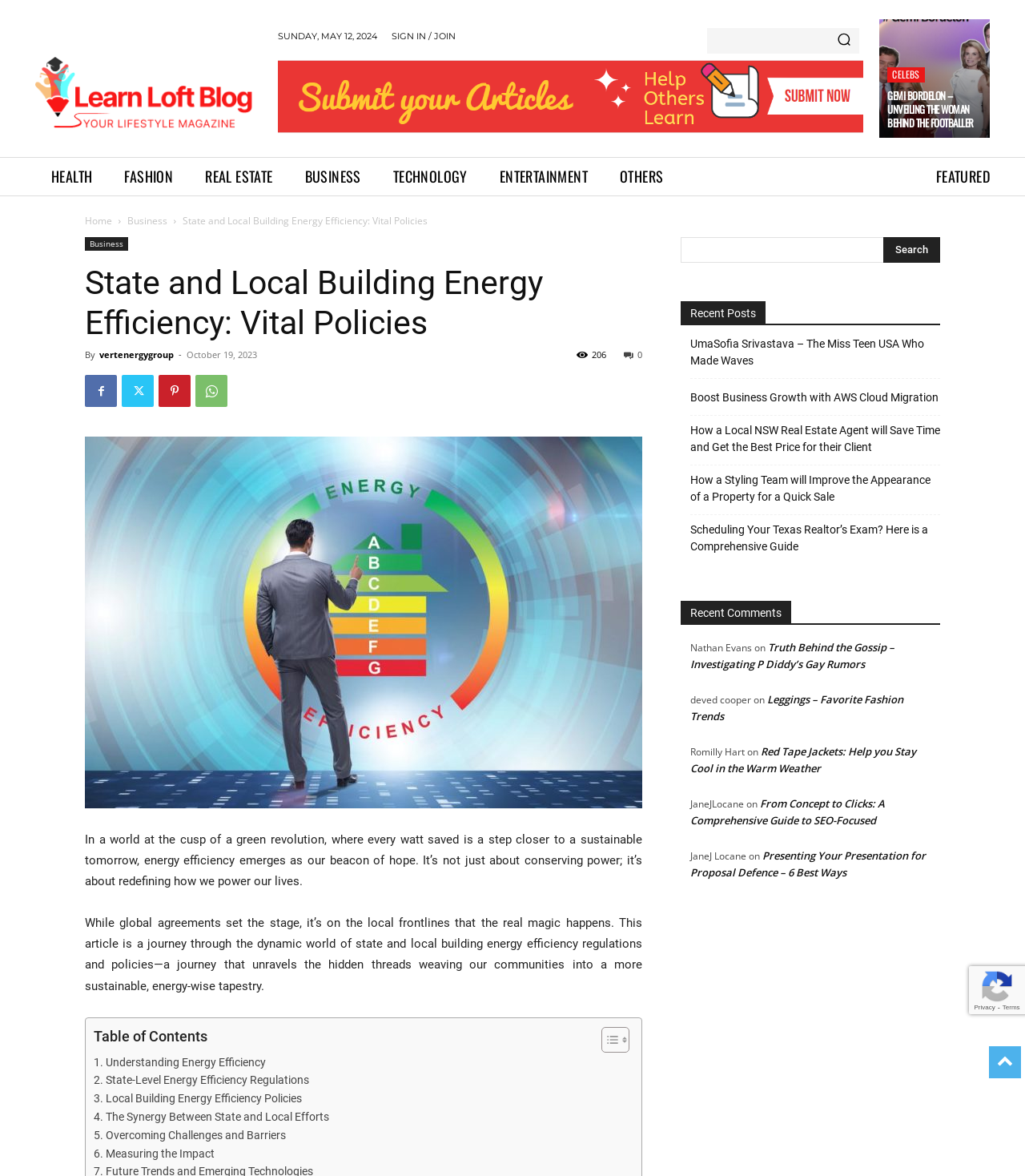How many links are in the 'Recent Posts' section?
Please provide a full and detailed response to the question.

I counted the number of links in the 'Recent Posts' section by looking at the links with text 'UmaSofia Srivastava – The Miss Teen USA Who Made Waves', 'Boost Business Growth with AWS Cloud Migration', 'How a Local NSW Real Estate Agent will Save Time and Get the Best Price for their Client', 'How a Styling Team will Improve the Appearance of a Property for a Quick Sale', and 'Scheduling Your Texas Realtor’s Exam? Here is a Comprehensive Guide'.